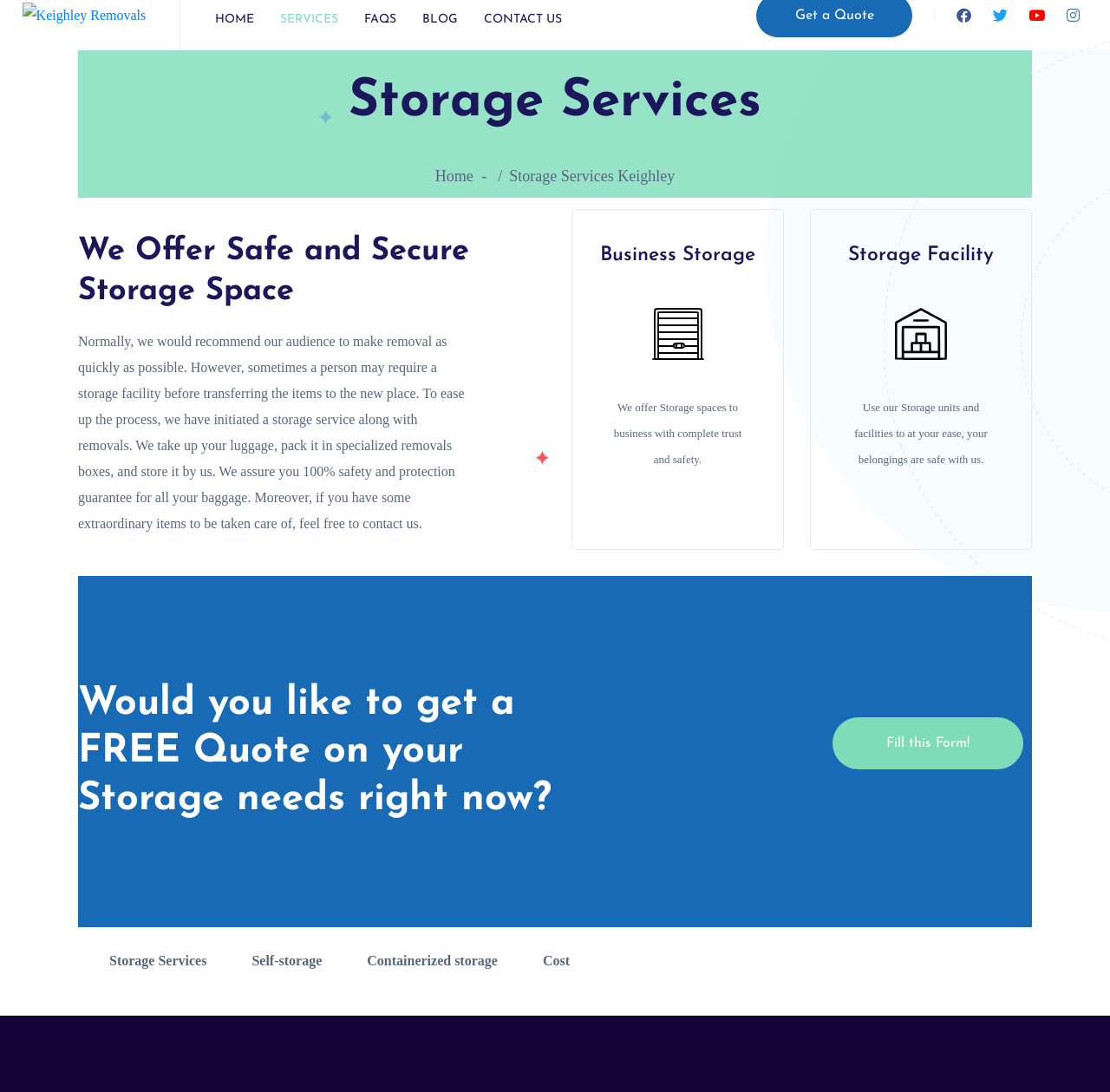What types of storage services are offered?
Examine the image and provide an in-depth answer to the question.

The webpage offers different types of storage services, including Business Storage, Self-storage, and Containerized storage. These options are listed in the tablist section of the webpage.